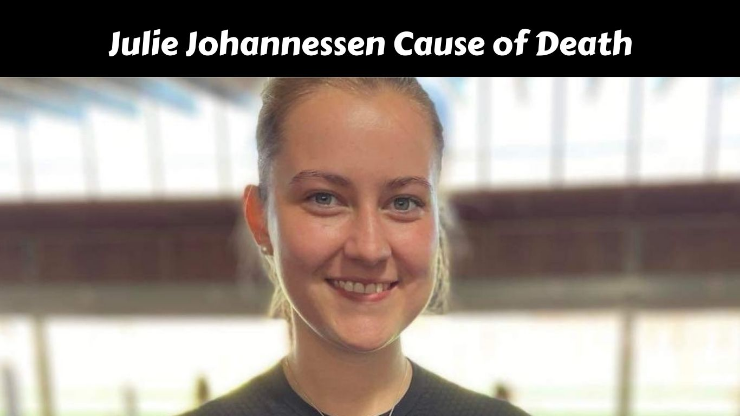When did Julie Johannessen pass away?
Based on the image, provide a one-word or brief-phrase response.

April 23, 2023